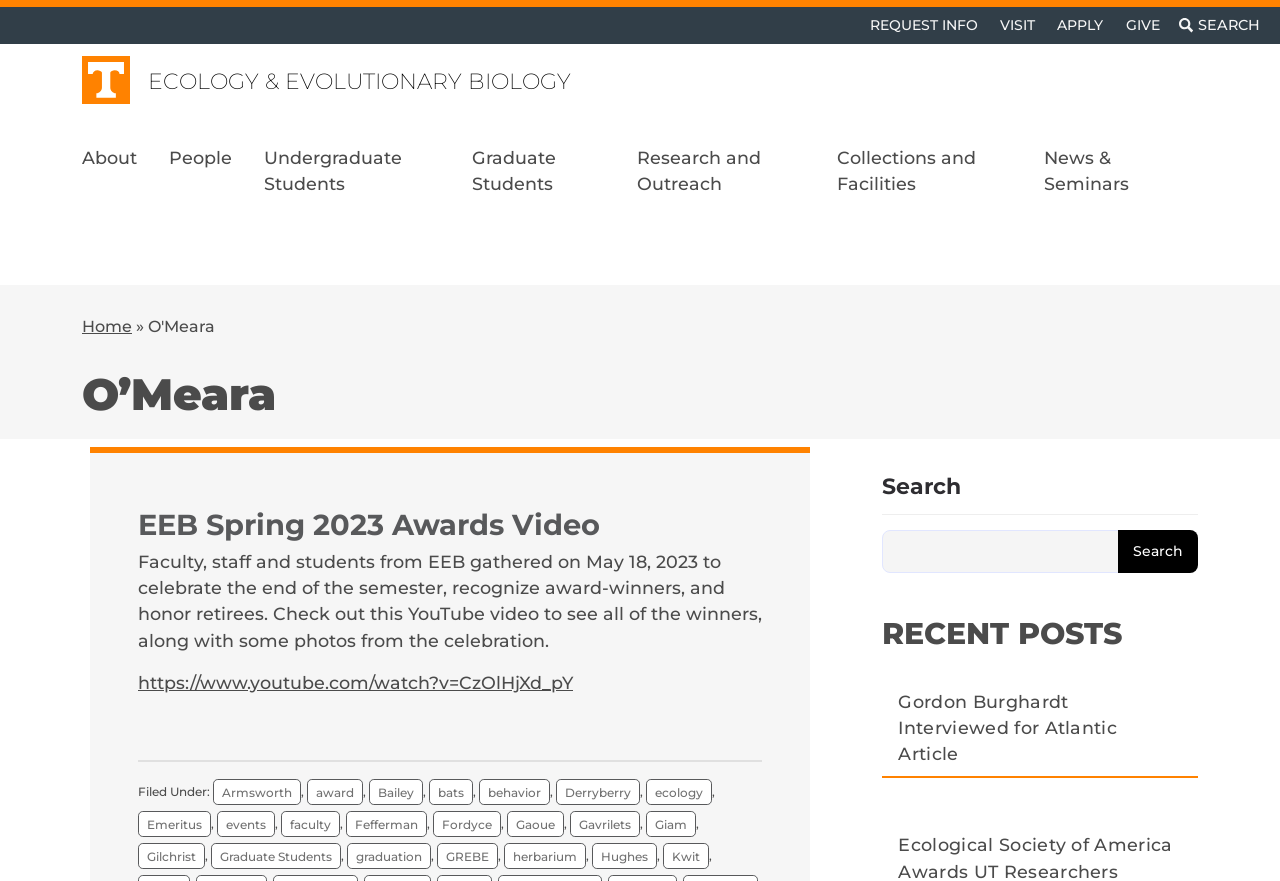Please identify the bounding box coordinates of the element I need to click to follow this instruction: "Search for something".

[0.689, 0.601, 0.874, 0.65]